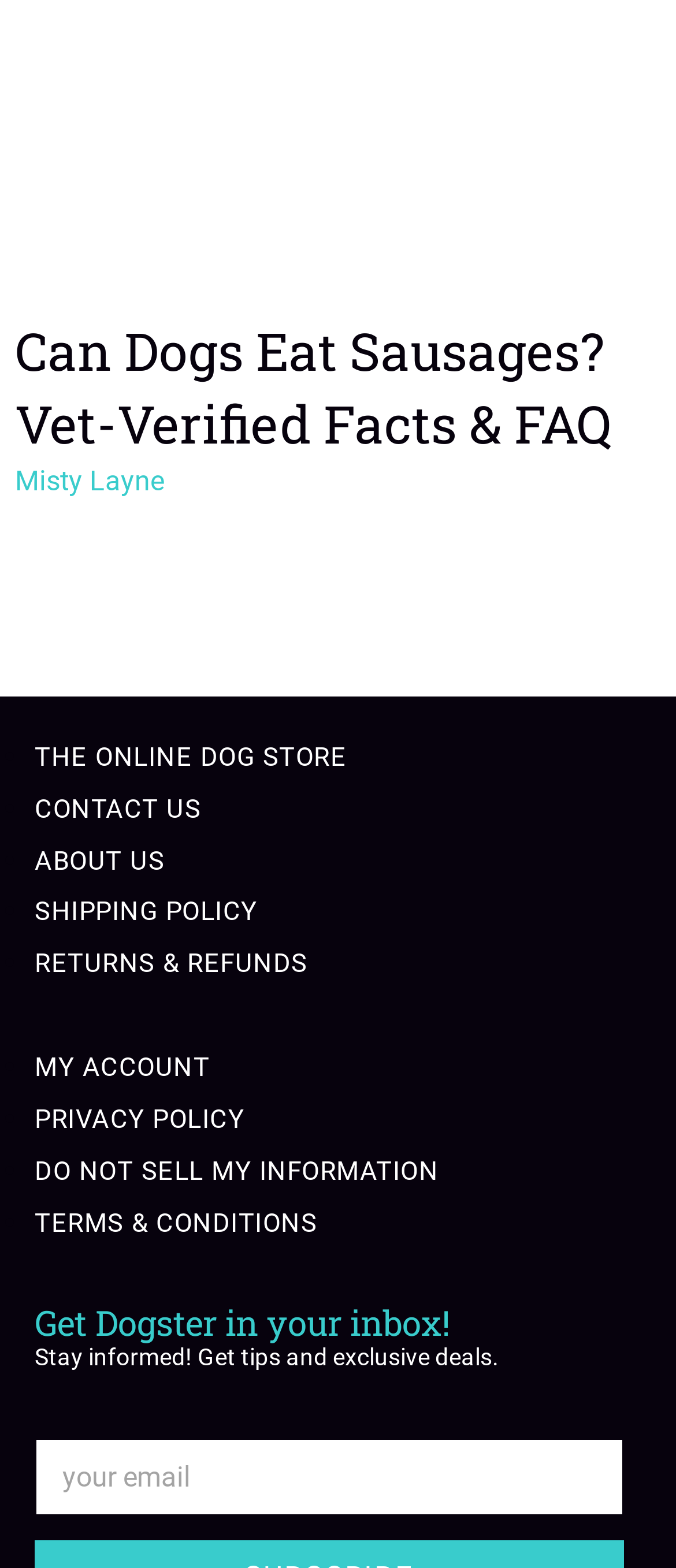Locate the bounding box coordinates of the clickable region to complete the following instruction: "visit the about us page."

[0.051, 0.539, 0.244, 0.559]